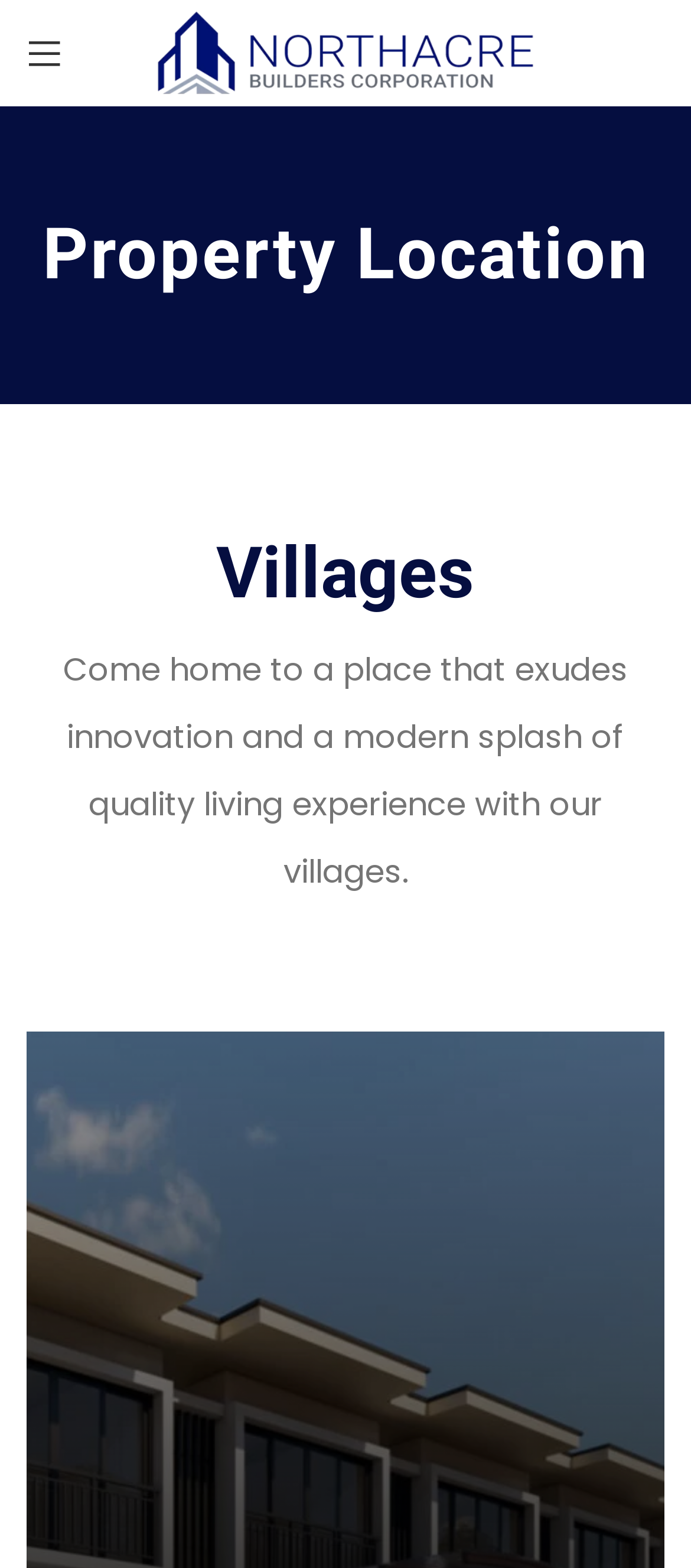Based on the provided description, "Menu", find the bounding box of the corresponding UI element in the screenshot.

[0.013, 0.011, 0.115, 0.057]